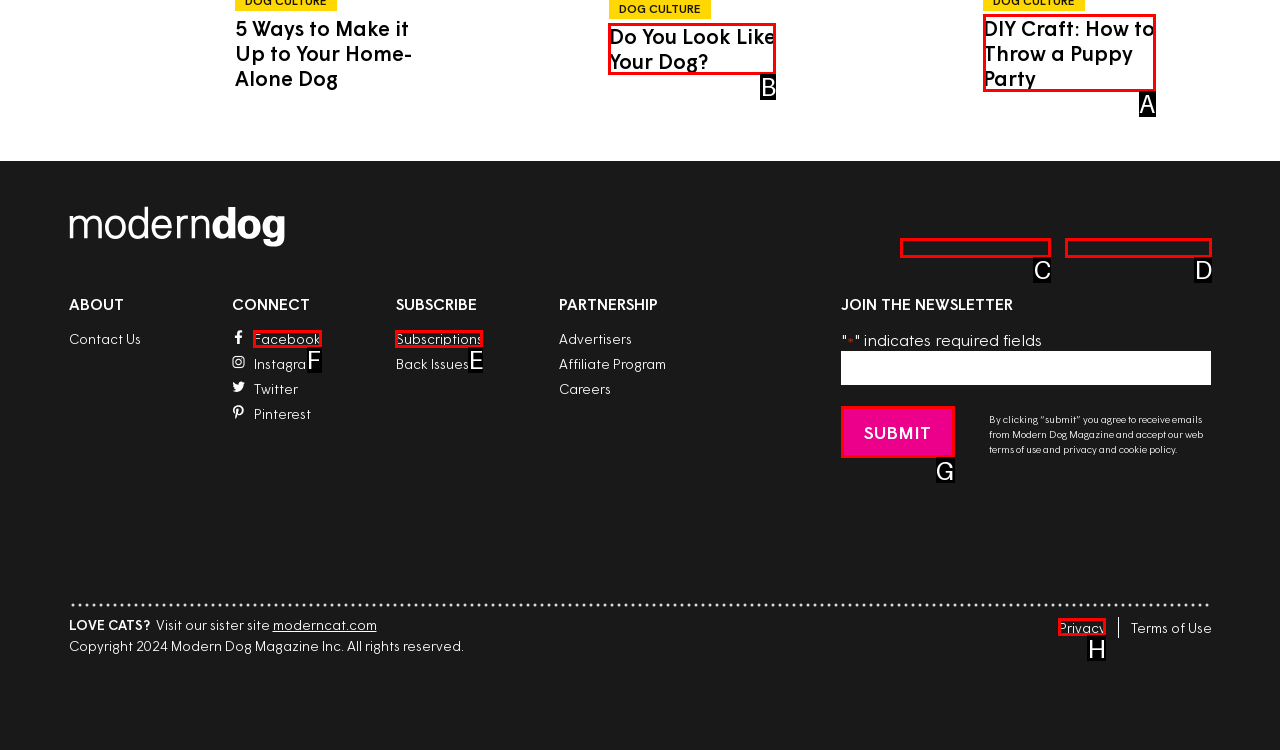From the given choices, which option should you click to complete this task: Click the 'Facebook' link? Answer with the letter of the correct option.

F